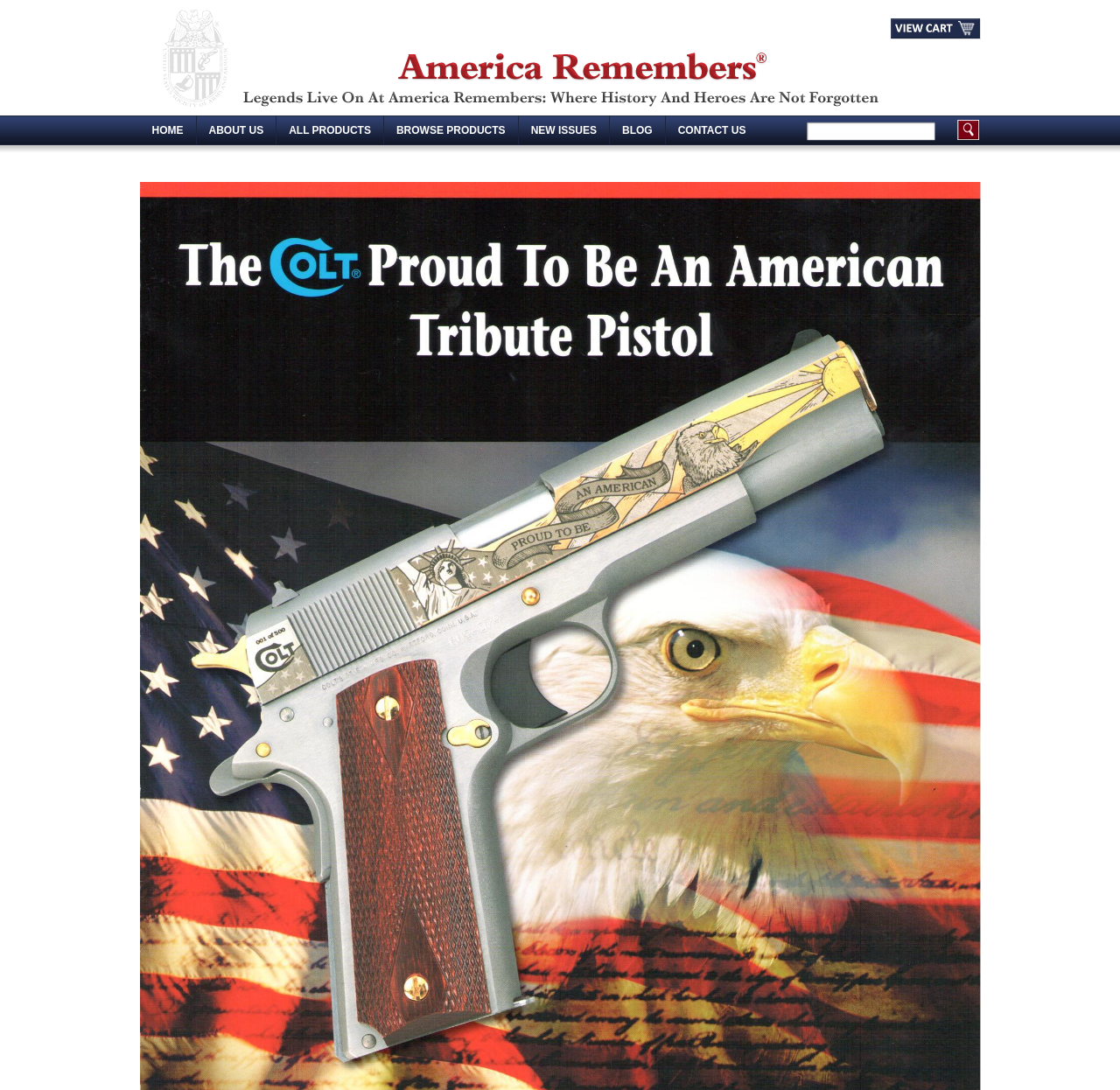Please identify the bounding box coordinates of the element's region that needs to be clicked to fulfill the following instruction: "Search for products". The bounding box coordinates should consist of four float numbers between 0 and 1, i.e., [left, top, right, bottom].

[0.72, 0.111, 0.851, 0.129]